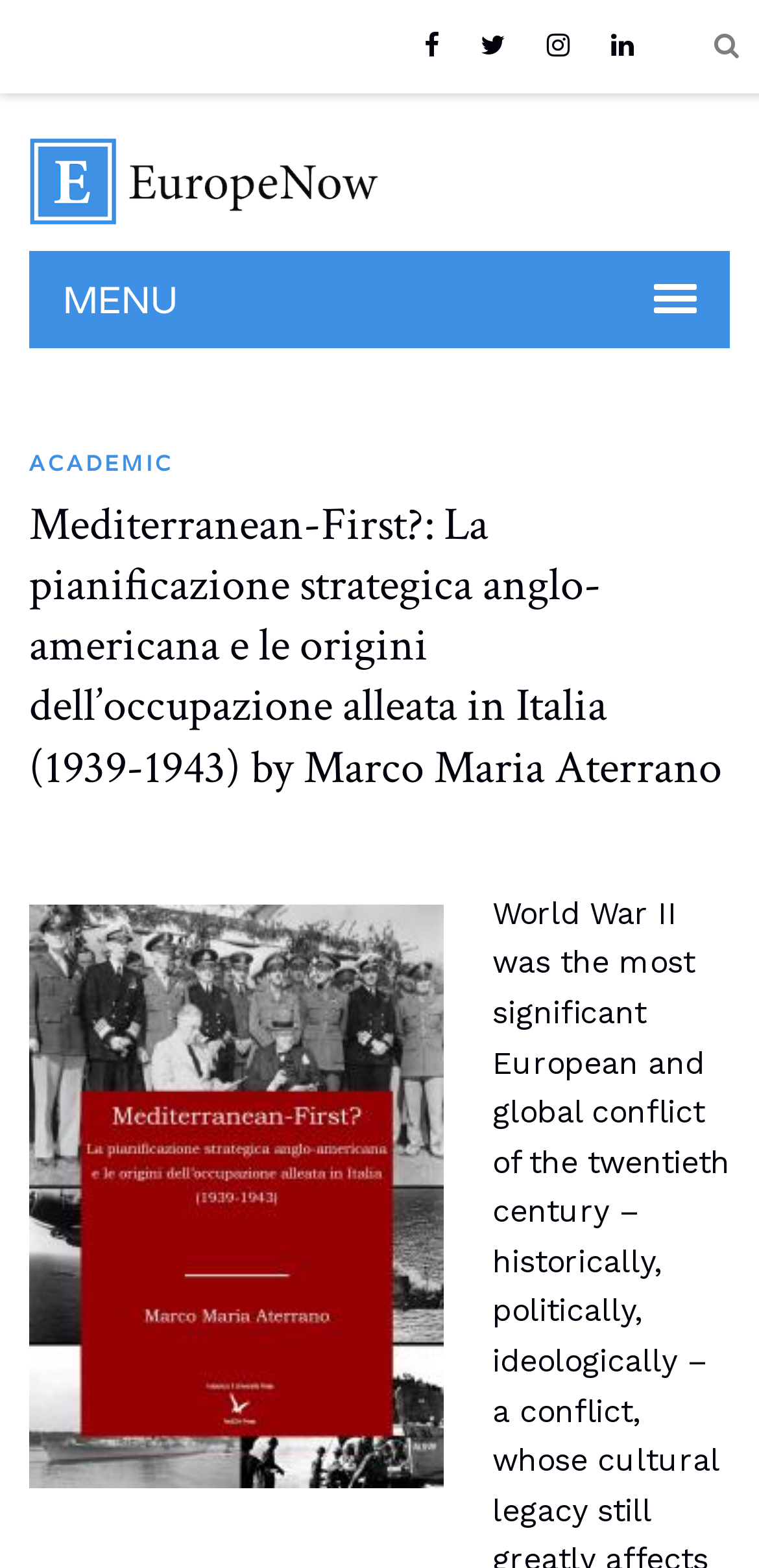Extract the main title from the webpage and generate its text.

Mediterranean-First?: La pianificazione strategica anglo-americana e le origini dell’occupazione alleata in Italia (1939-1943) by Marco Maria Aterrano